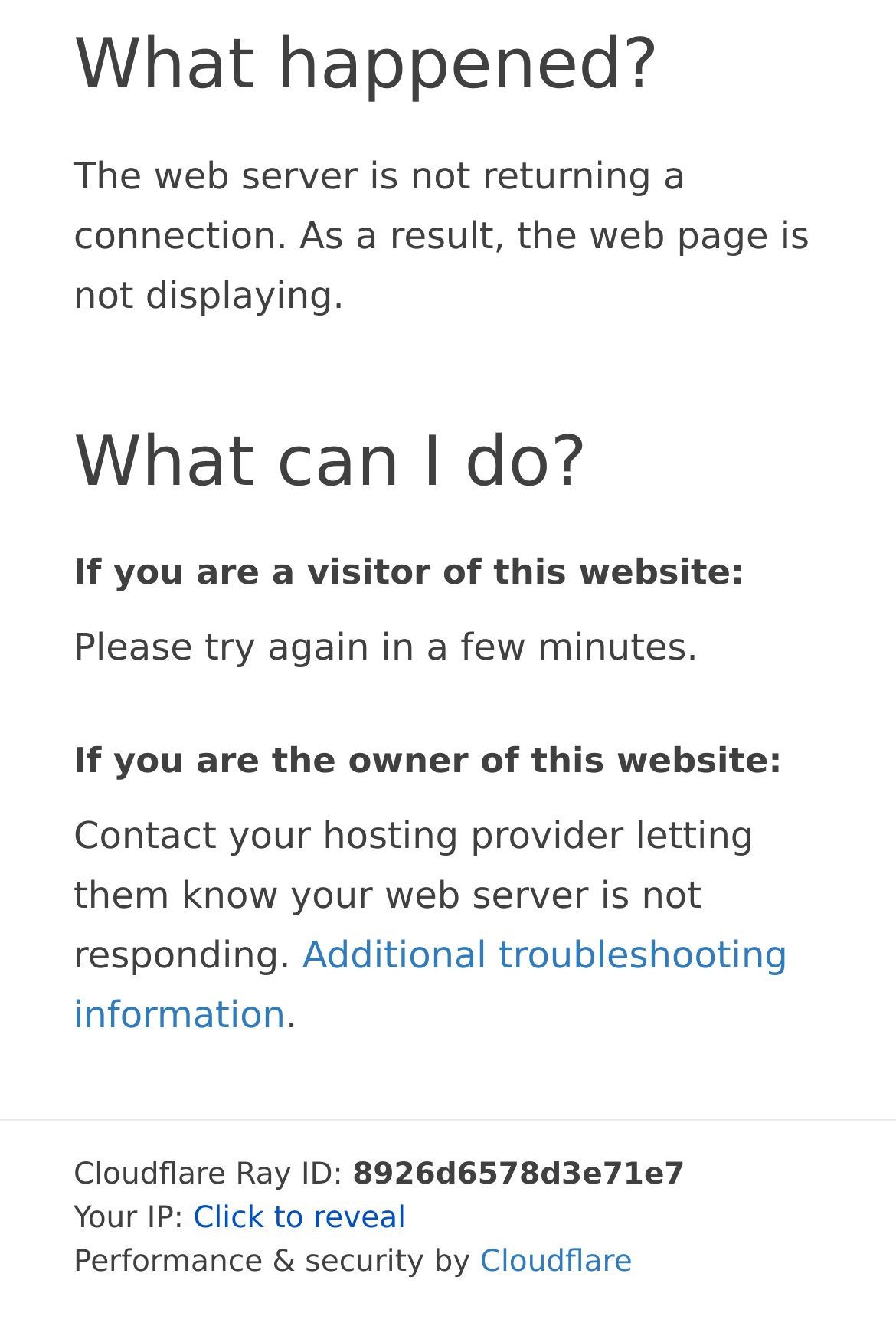What is the current status of the web server?
Provide a concise answer using a single word or phrase based on the image.

Not returning a connection